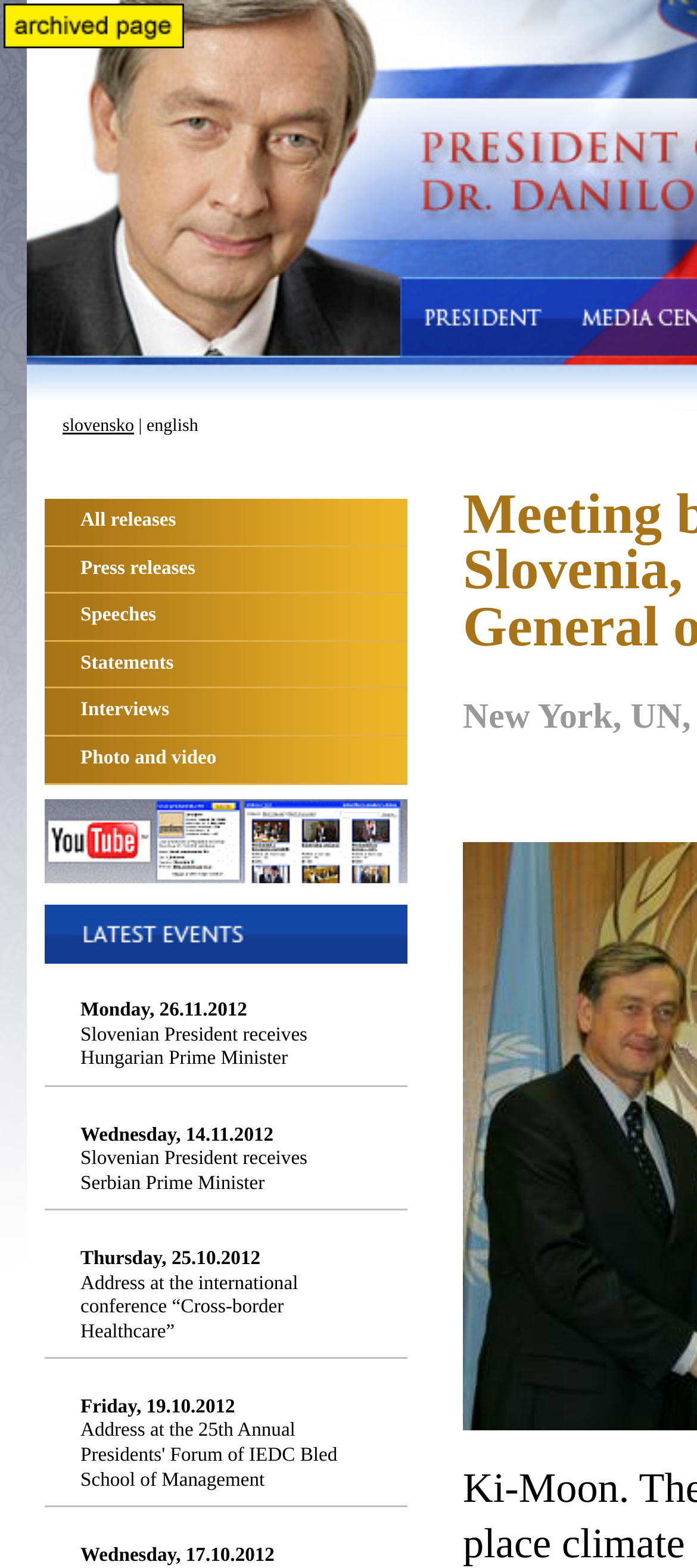Give the bounding box coordinates for the element described by: "Press releases".

[0.064, 0.348, 0.585, 0.379]